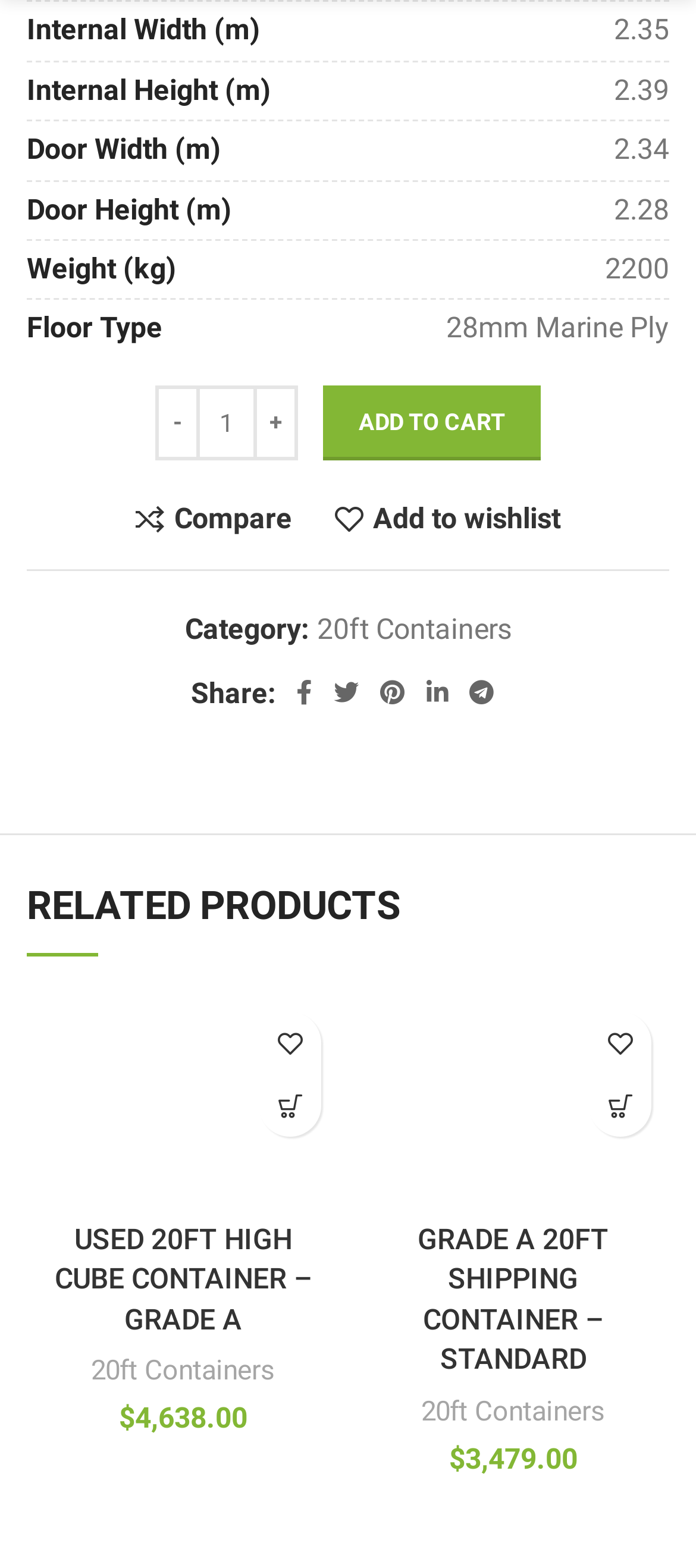Locate the bounding box coordinates of the element that needs to be clicked to carry out the instruction: "Explore what's on". The coordinates should be given as four float numbers ranging from 0 to 1, i.e., [left, top, right, bottom].

None